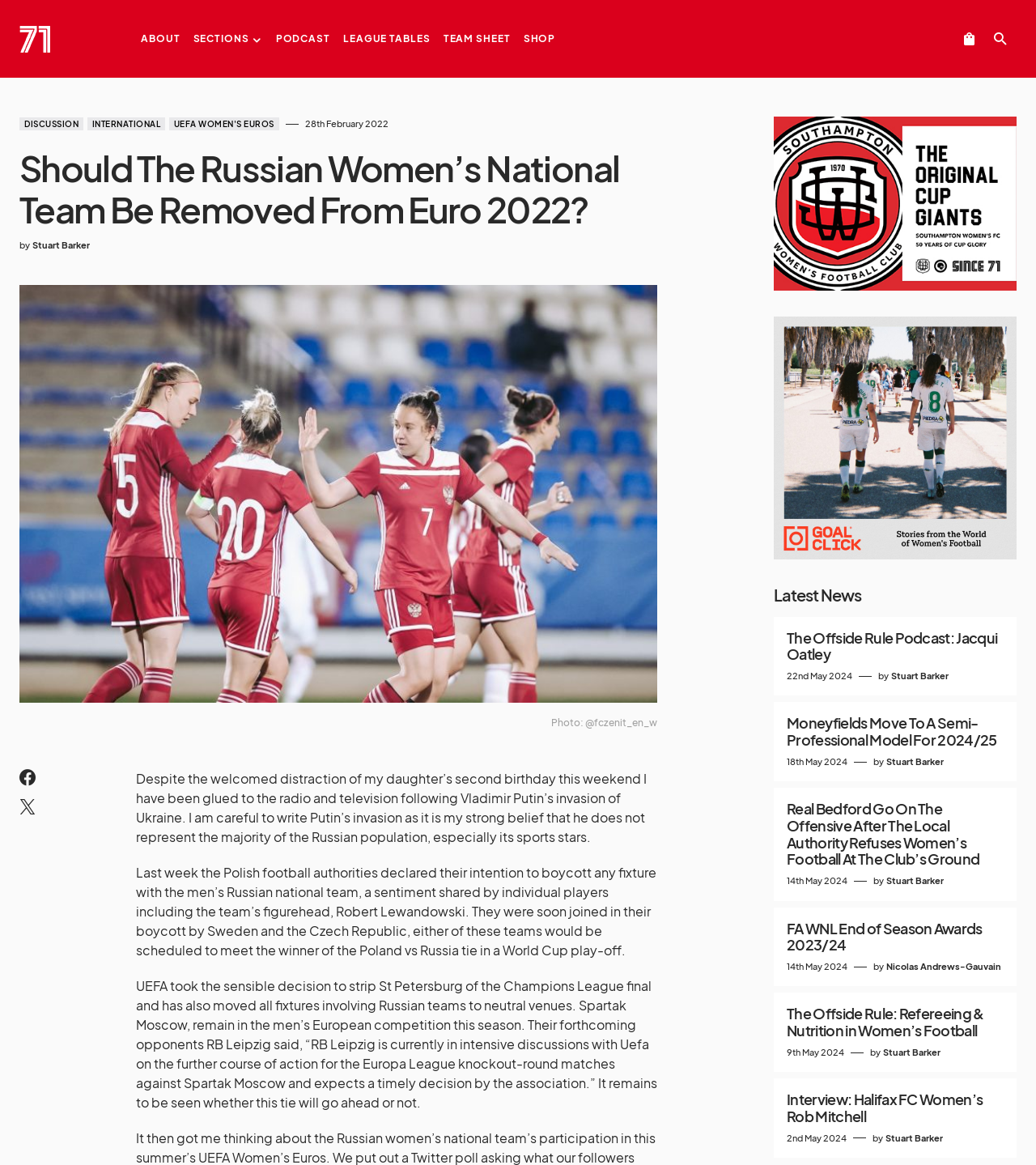Provide a single word or phrase answer to the question: 
Who wrote the article?

Stuart Barker